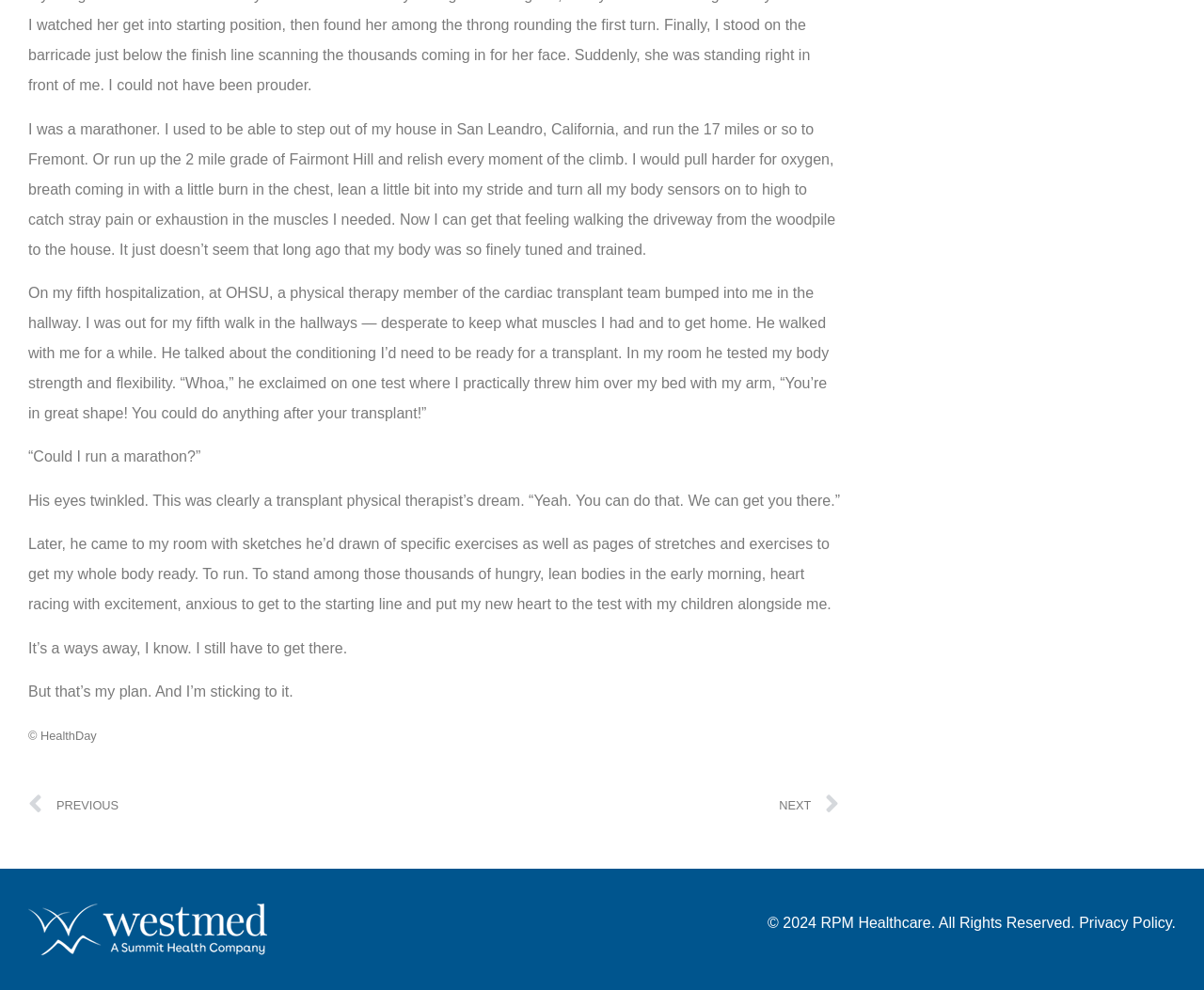Provide the bounding box coordinates, formatted as (top-left x, top-left y, bottom-right x, bottom-right y), with all values being floating point numbers between 0 and 1. Identify the bounding box of the UI element that matches the description: Privacy Policy

[0.896, 0.924, 0.973, 0.94]